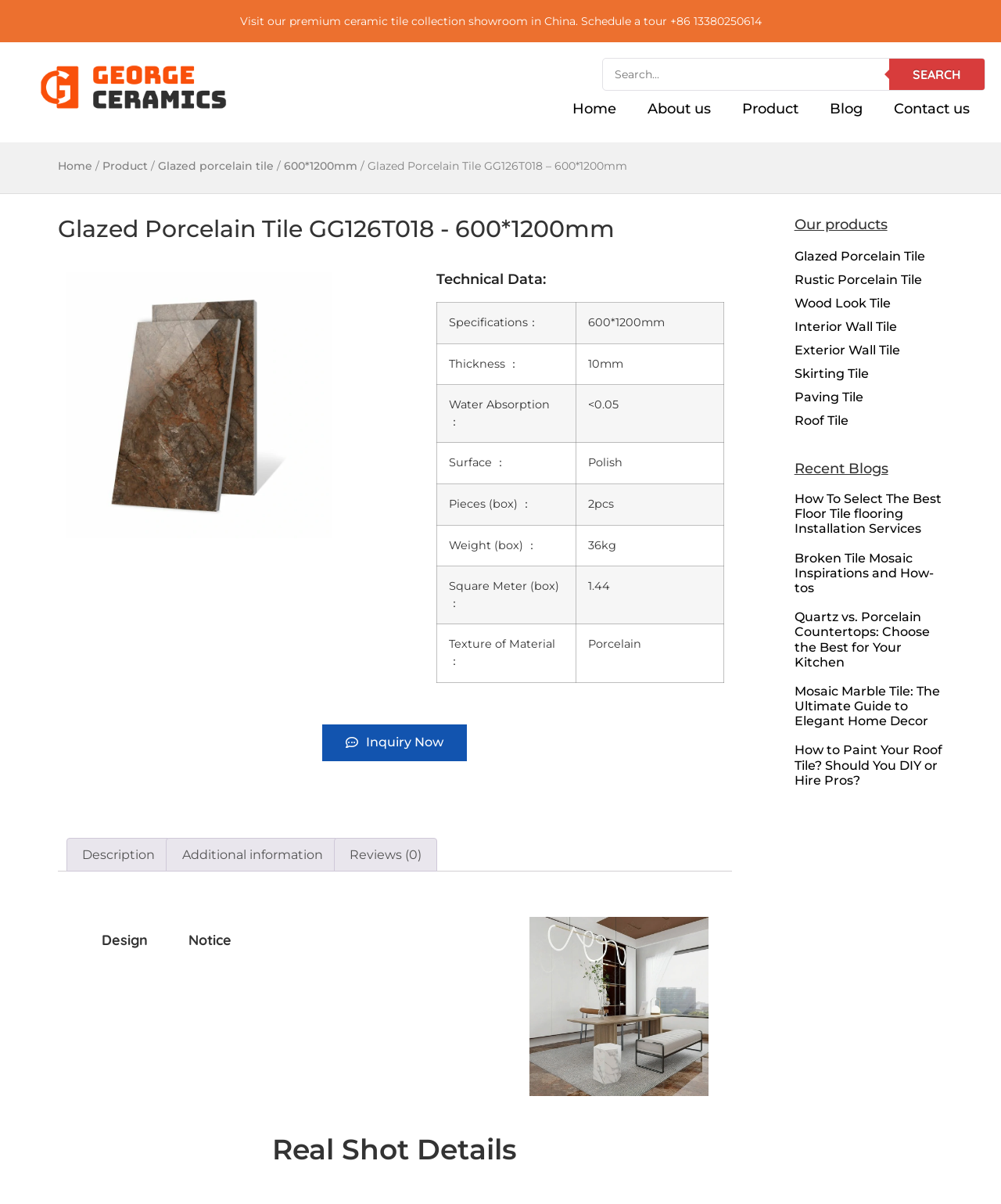What is the size of the Glazed Porcelain Tile?
Please provide a single word or phrase answer based on the image.

600*1200mm